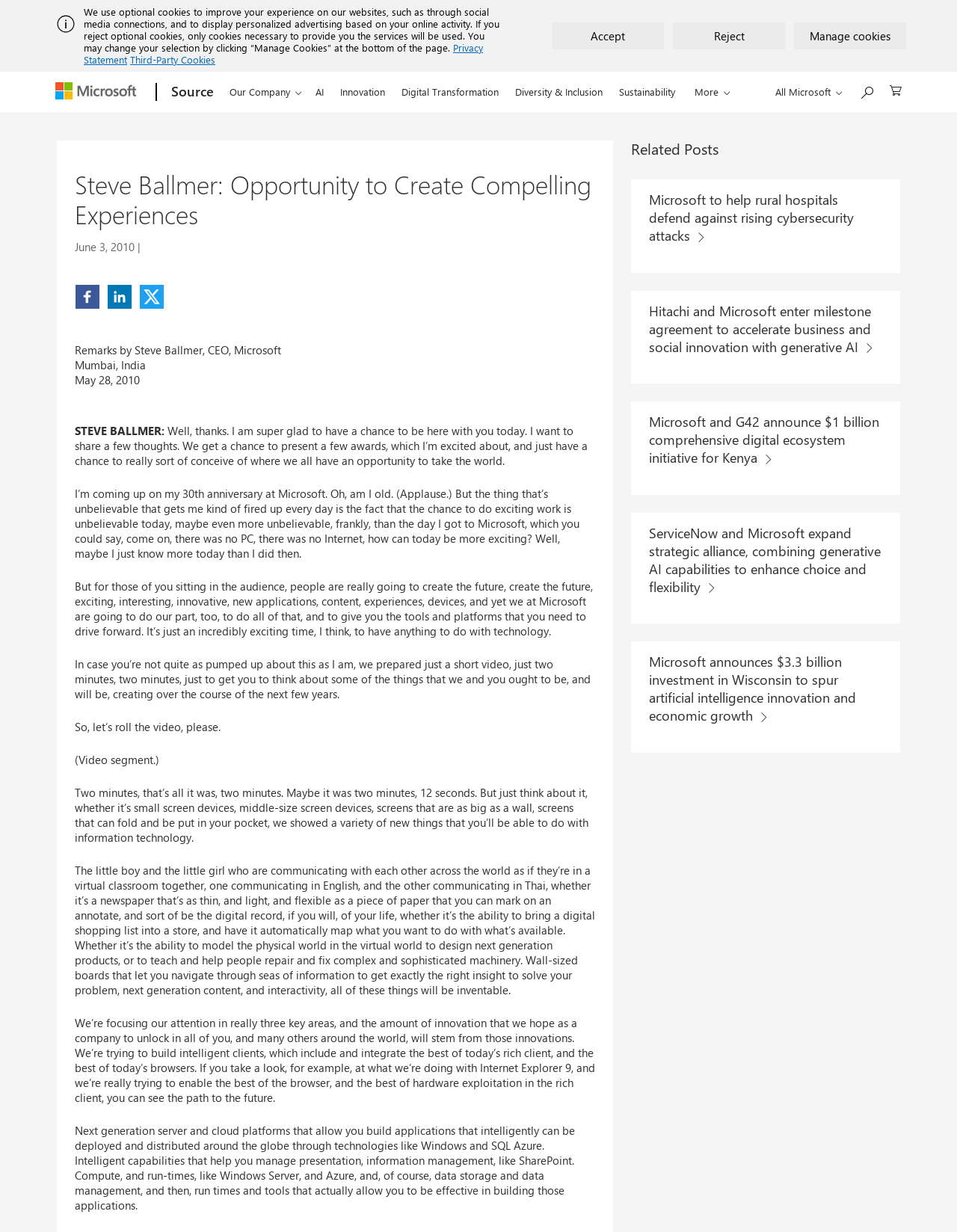Identify the bounding box coordinates of the part that should be clicked to carry out this instruction: "View related post 'Microsoft to help rural hospitals defend against rising cybersecurity attacks'".

[0.678, 0.153, 0.922, 0.202]